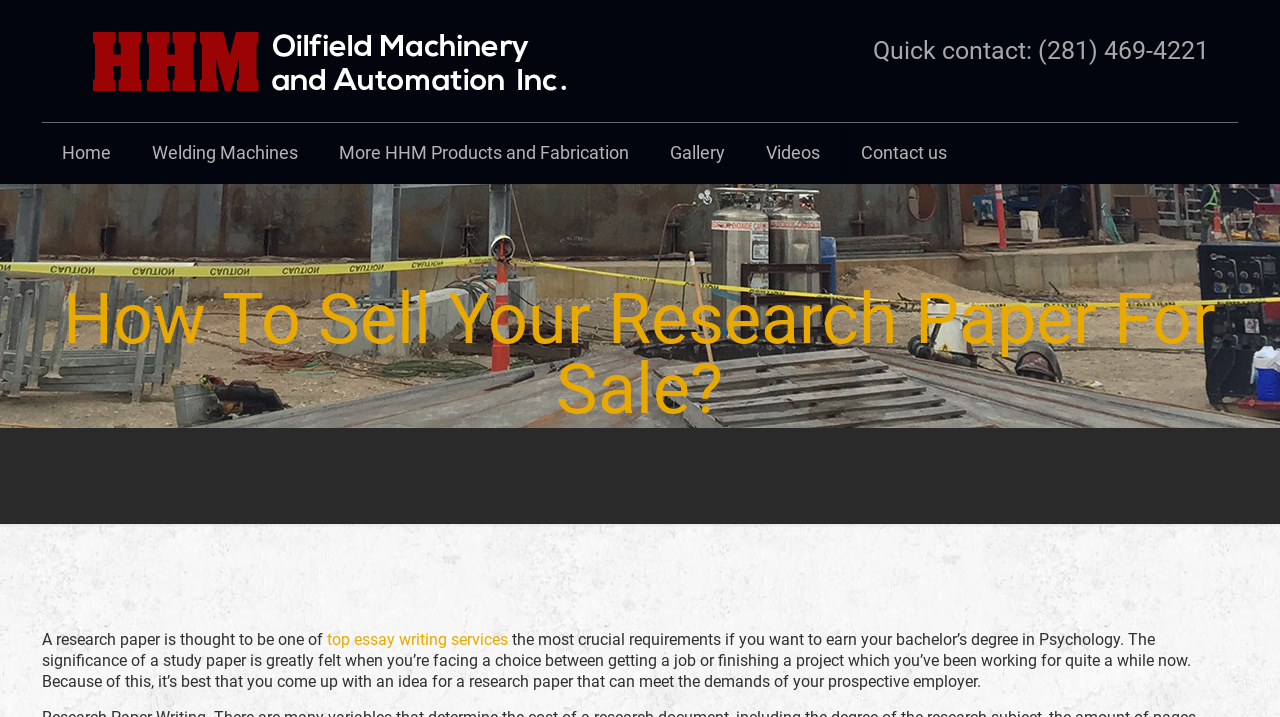Using the provided description top essay writing services, find the bounding box coordinates for the UI element. Provide the coordinates in (top-left x, top-left y, bottom-right x, bottom-right y) format, ensuring all values are between 0 and 1.

[0.256, 0.879, 0.397, 0.905]